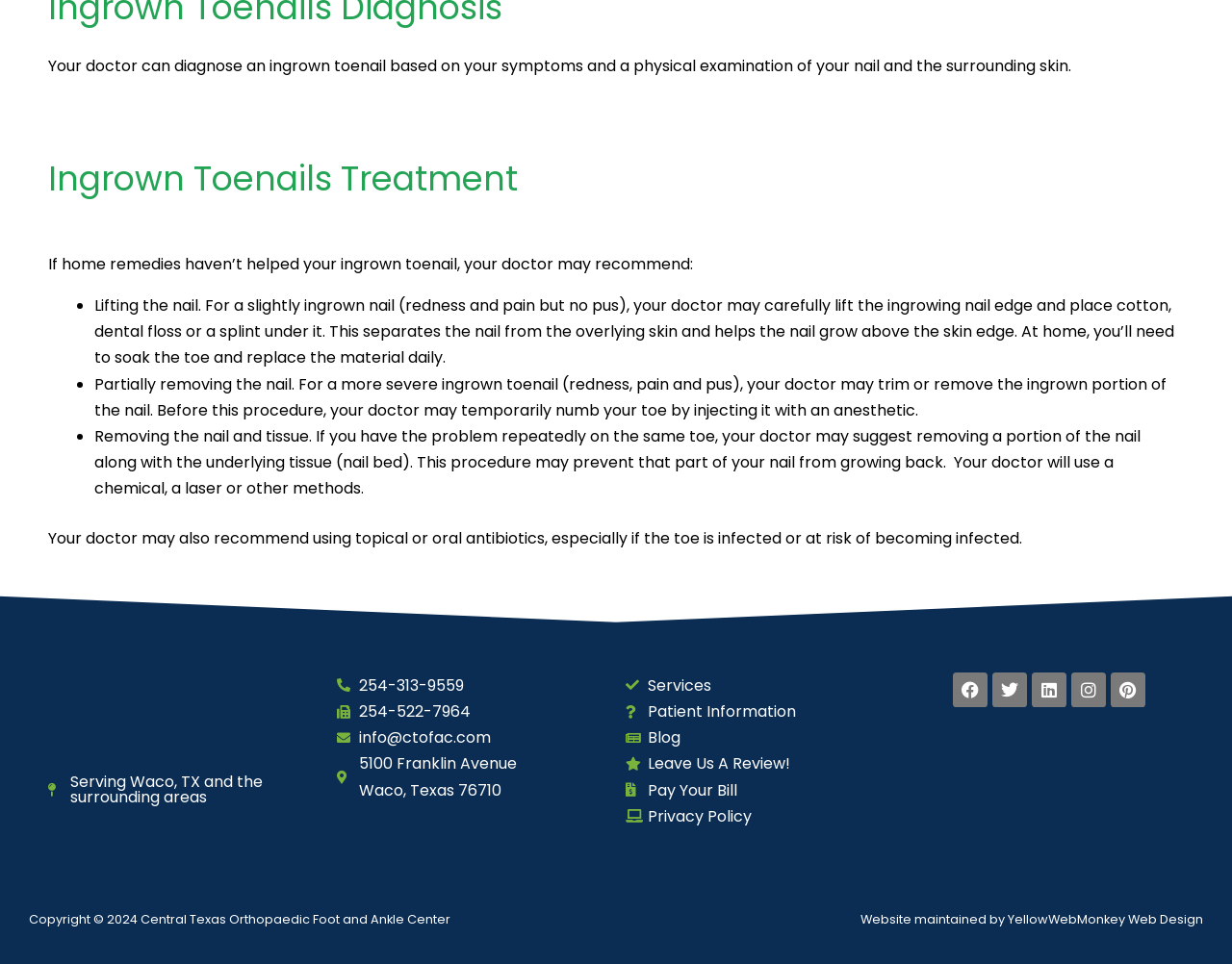Identify the bounding box coordinates for the UI element that matches this description: "Privacy Policy".

[0.508, 0.833, 0.727, 0.86]